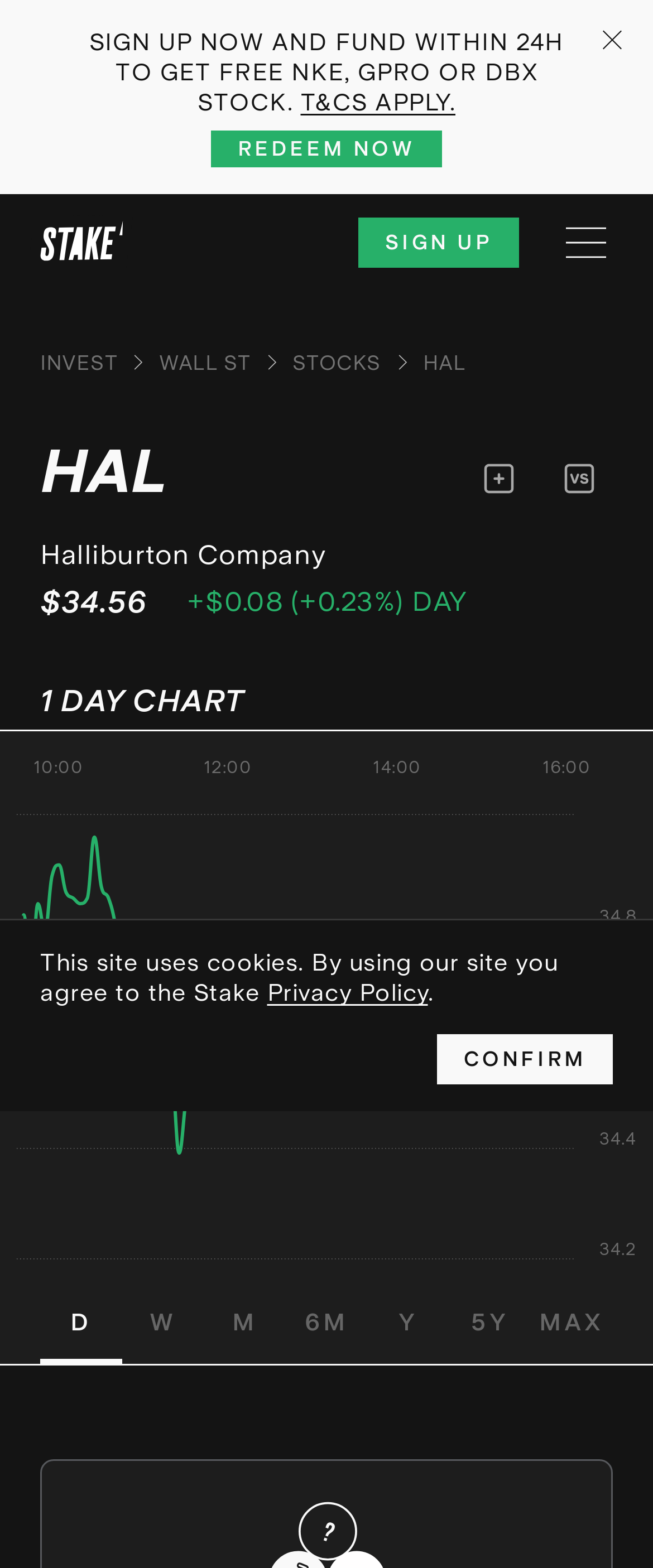What is the time period for which the chart is displayed?
Give a one-word or short phrase answer based on the image.

1 DAY